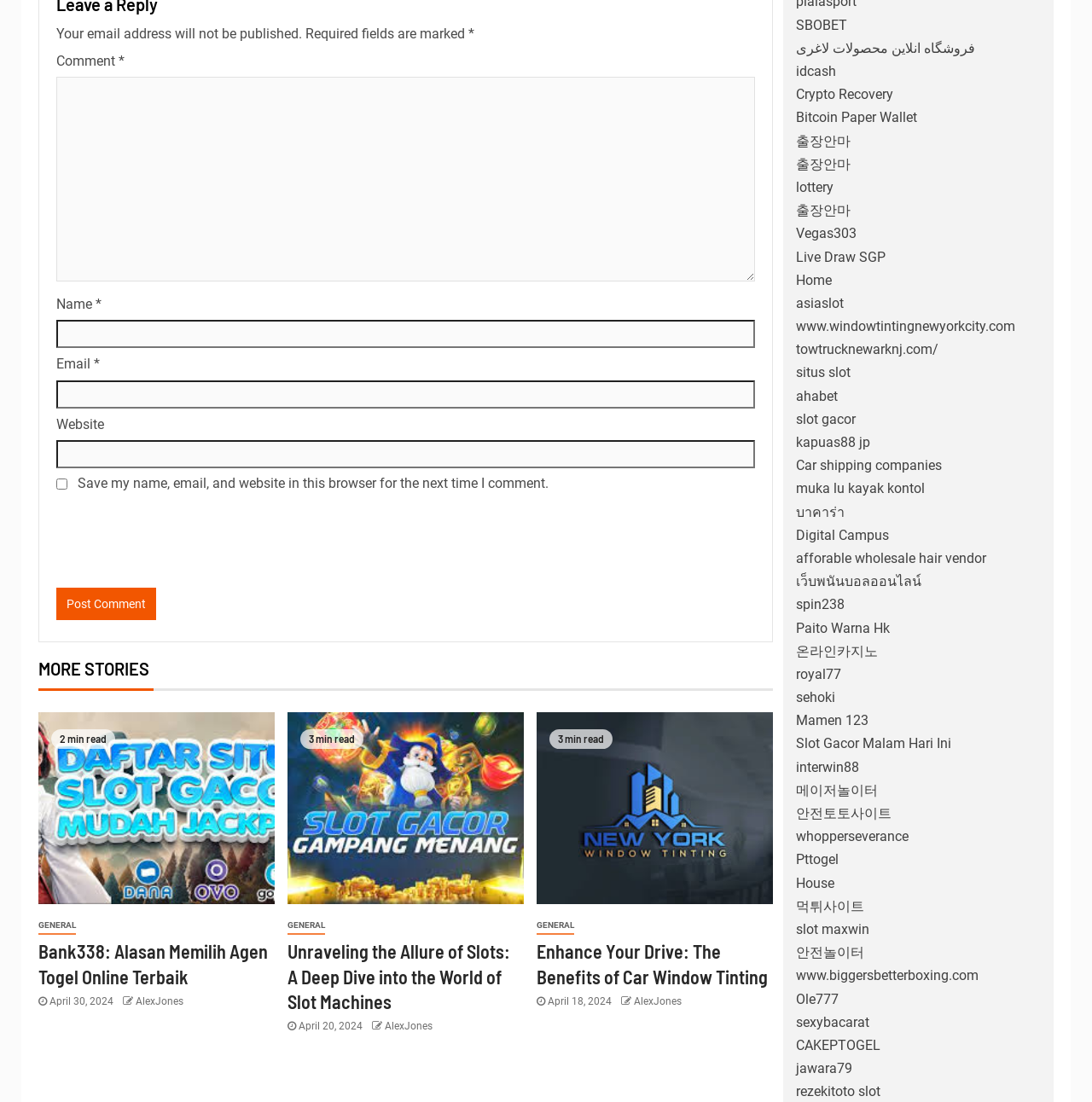Provide a single word or phrase answer to the question: 
What is the purpose of the checkbox?

Save comment info